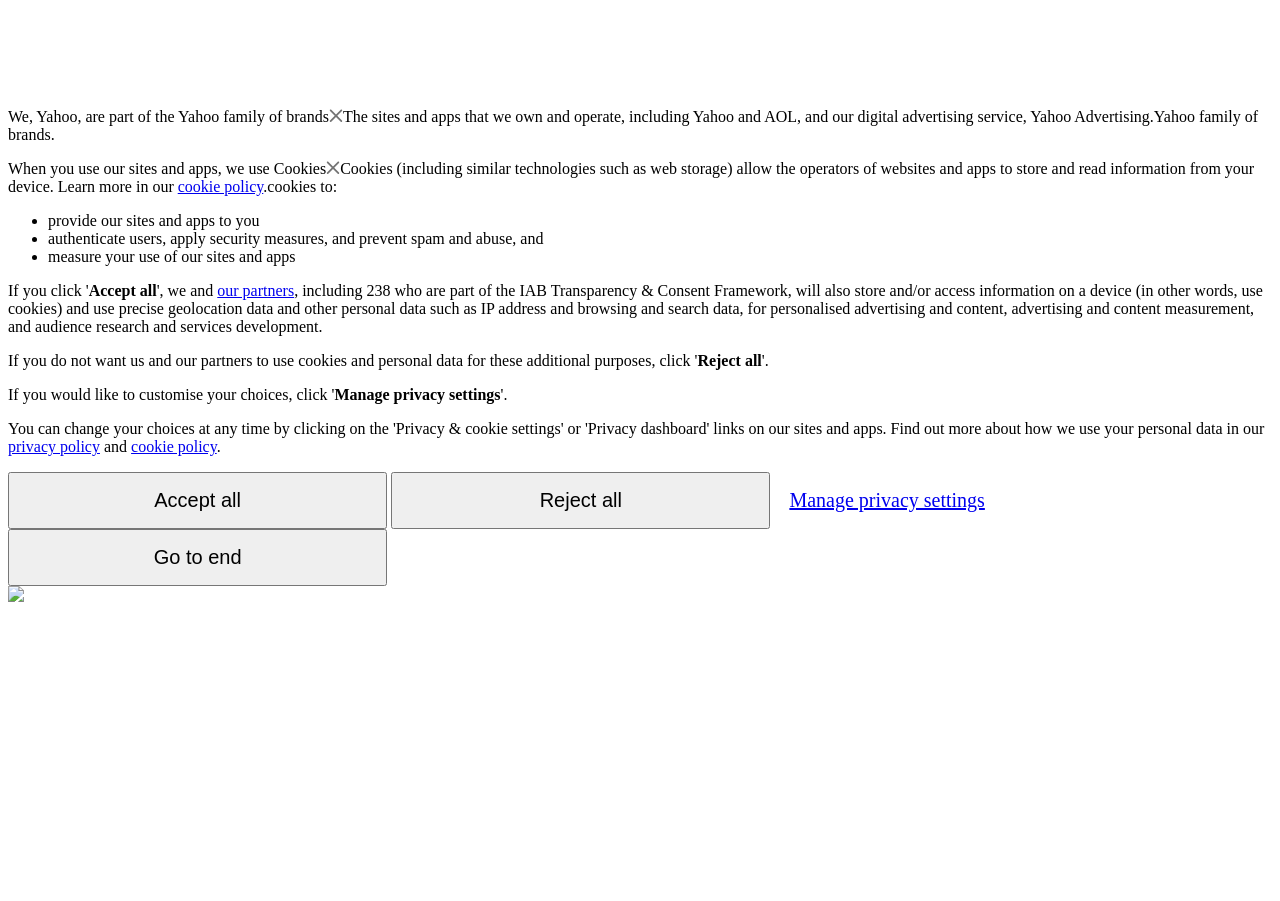Give a concise answer of one word or phrase to the question: 
What is the purpose of using cookies?

provide sites and apps